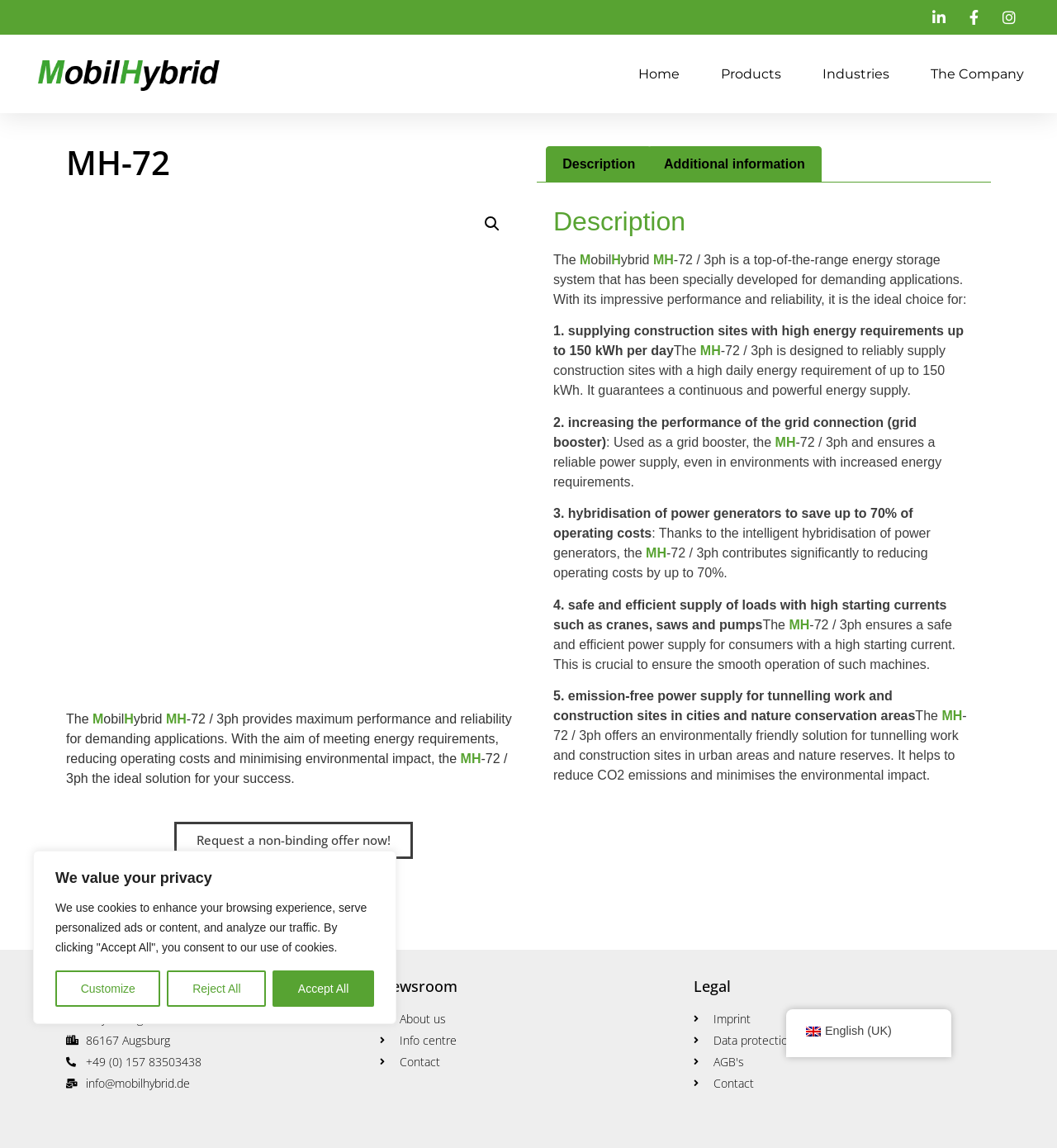Please respond to the question using a single word or phrase:
What is the ideal daily energy requirement that the MobilHybrid MH-72 / 3ph can supply?

Up to 150 kWh